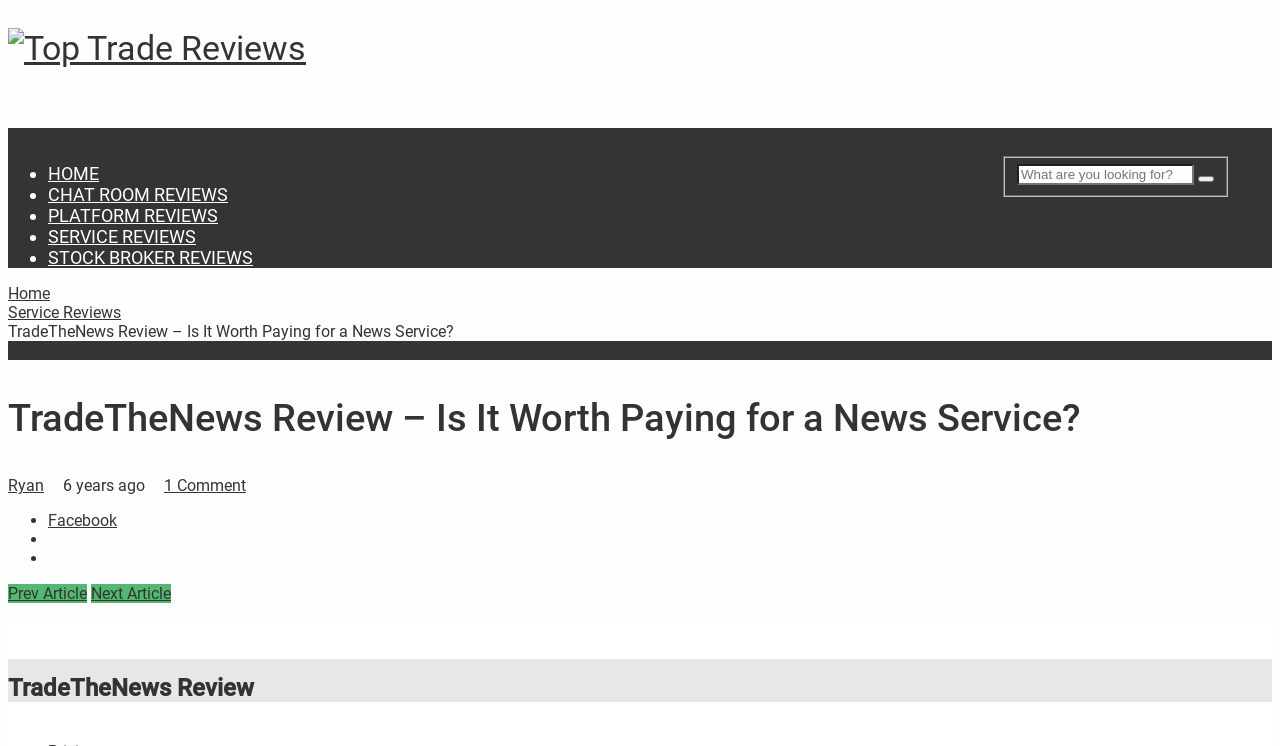Using a single word or phrase, answer the following question: 
What is the main topic of this webpage?

TradeTheNews Review